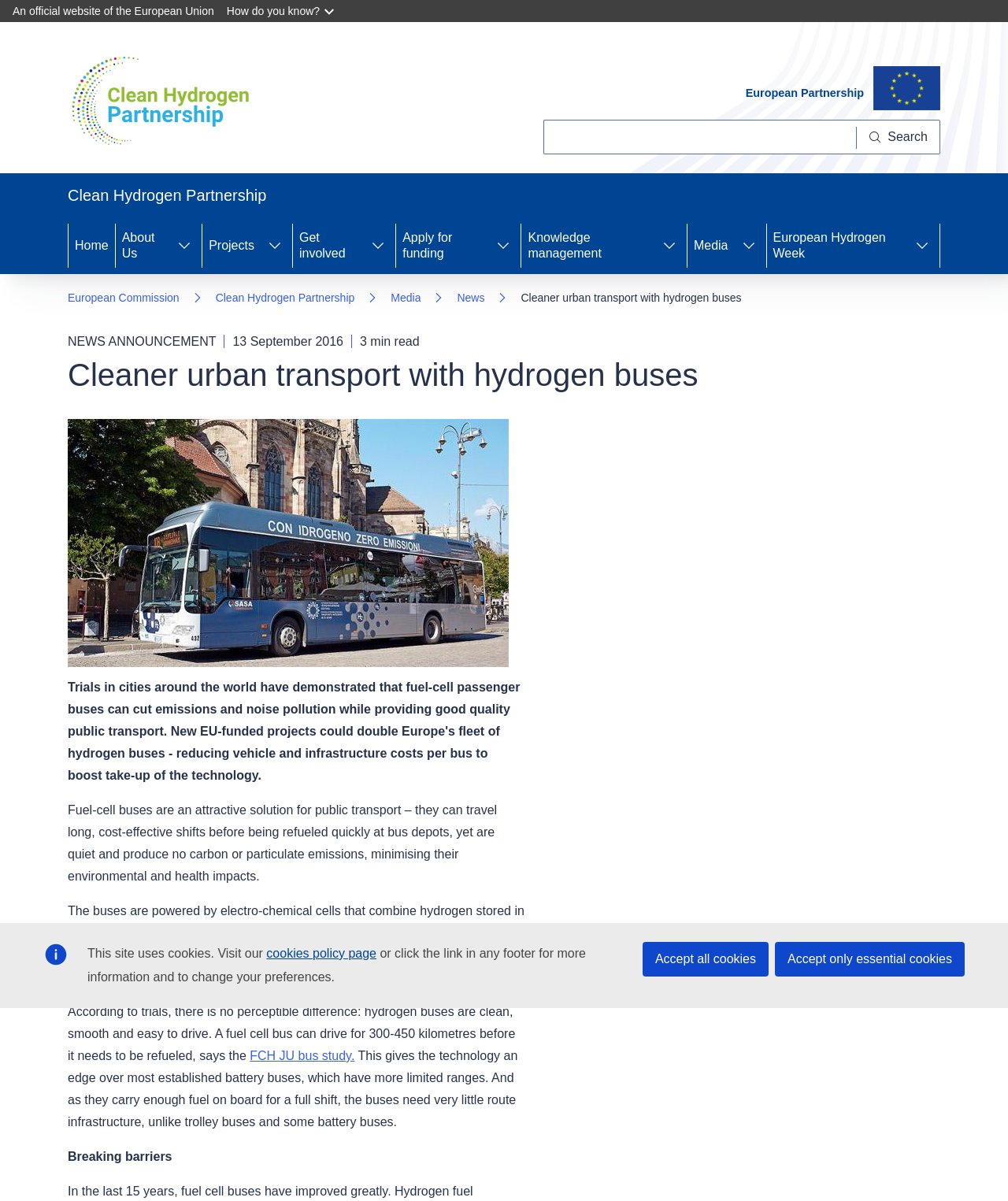What is the range of a fuel cell bus?
Please use the image to provide an in-depth answer to the question.

I found the answer by reading the text in the main content section of the webpage. According to the text, a fuel cell bus can drive for 300-450 kilometres before it needs to be refueled.